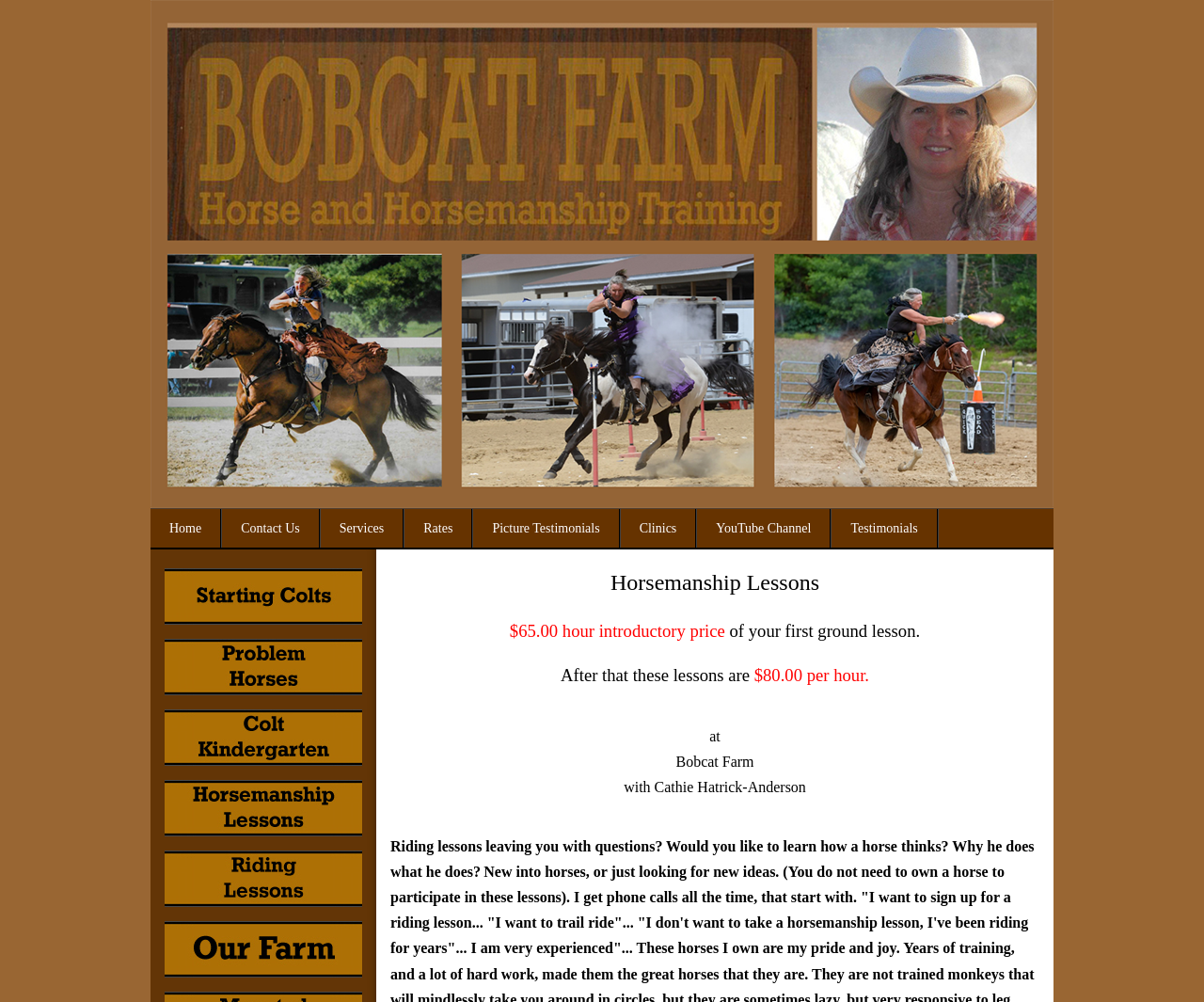Please identify the bounding box coordinates of the element's region that I should click in order to complete the following instruction: "Click the 'button starting colts'". The bounding box coordinates consist of four float numbers between 0 and 1, i.e., [left, top, right, bottom].

[0.137, 0.588, 0.301, 0.601]